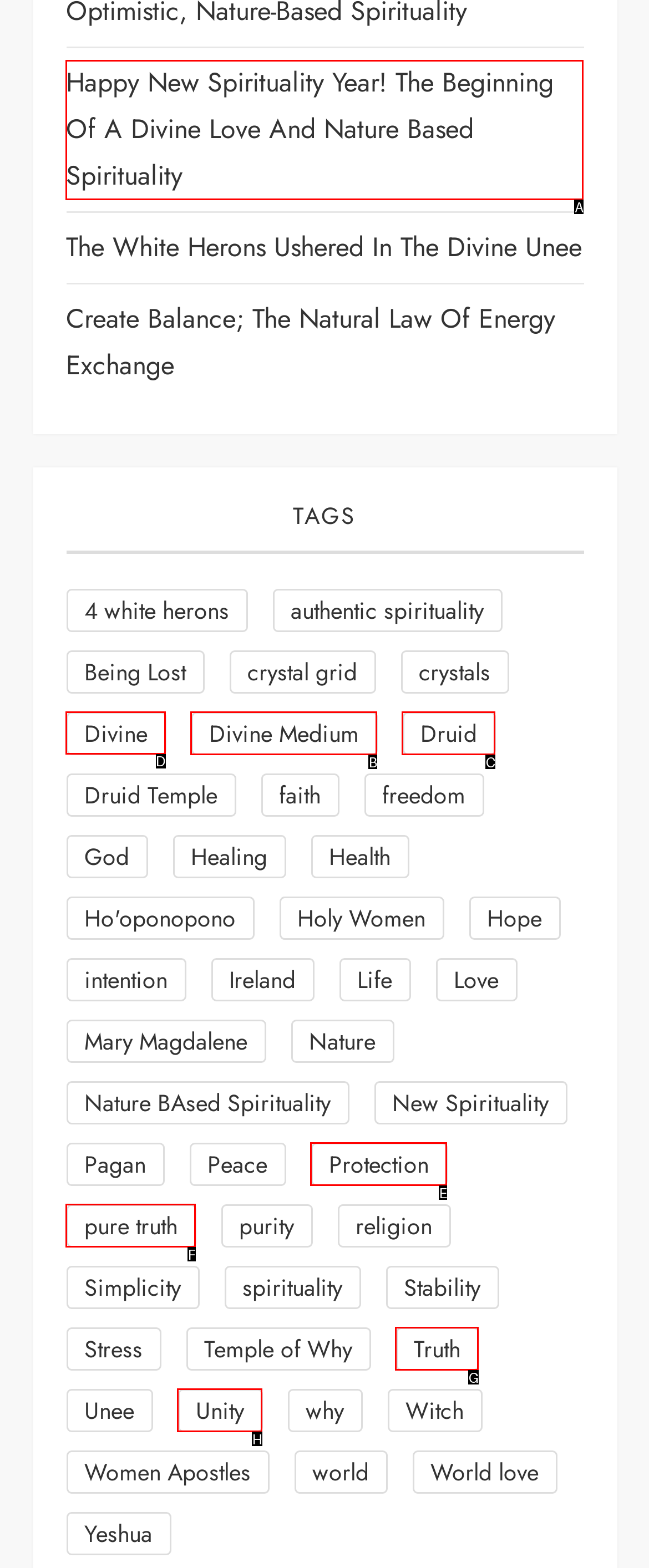Select the letter of the UI element that matches this task: Learn about the concept of 'Divine'
Provide the answer as the letter of the correct choice.

D